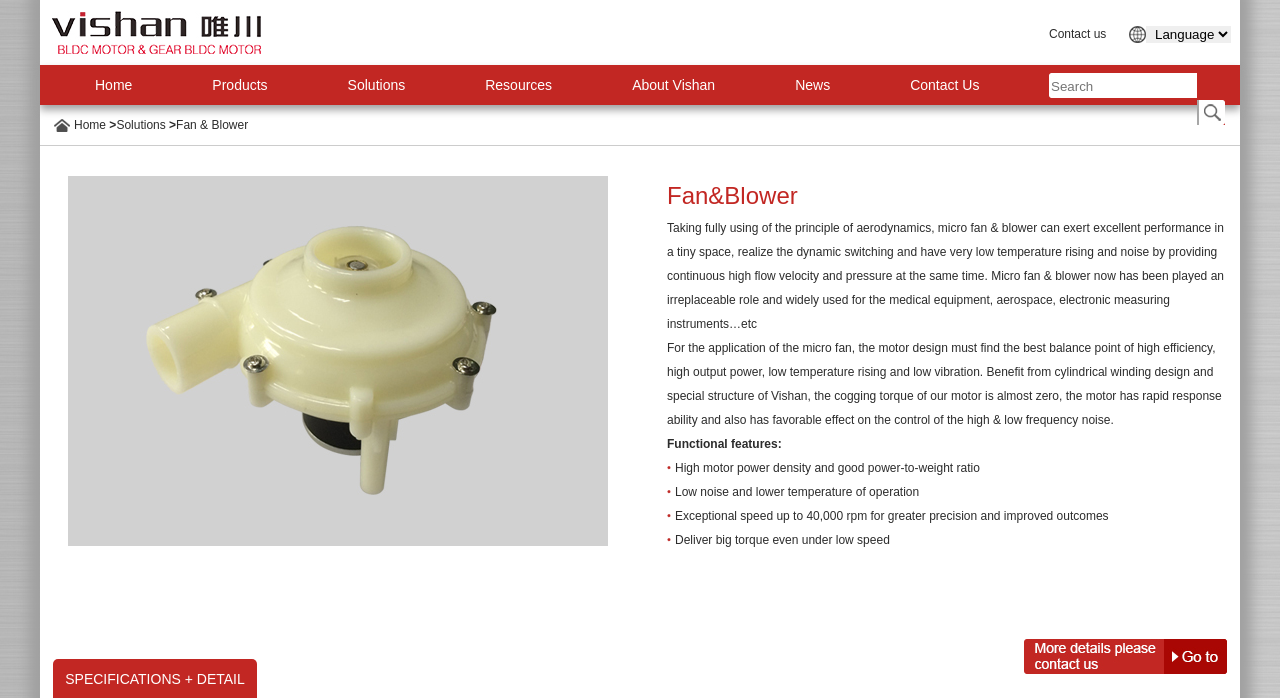Identify the bounding box for the UI element specified in this description: "Fan & Blower". The coordinates must be four float numbers between 0 and 1, formatted as [left, top, right, bottom].

[0.138, 0.169, 0.194, 0.189]